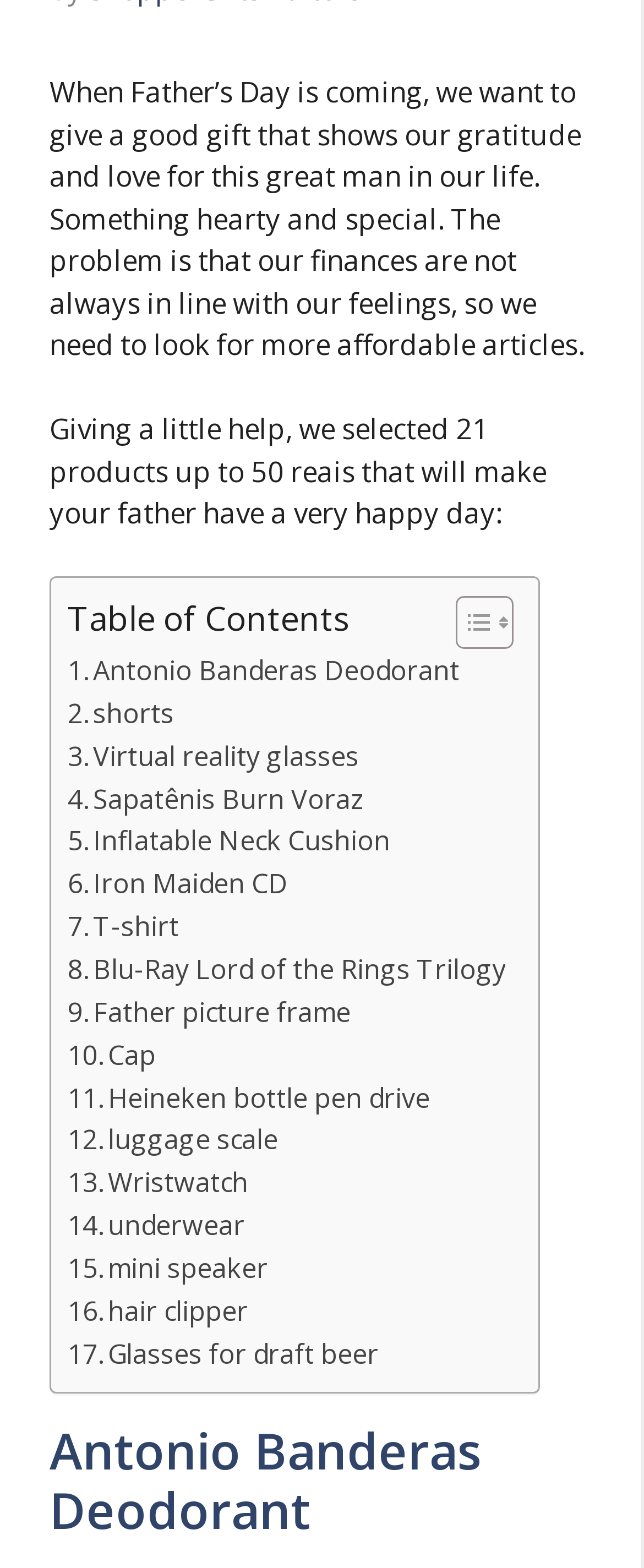How many gift options are provided?
Please provide a comprehensive answer to the question based on the webpage screenshot.

The webpage provides 21 gift options, which is mentioned in the text 'Giving a little help, we selected 21 products up to 50 reais that will make your father have a very happy day:'